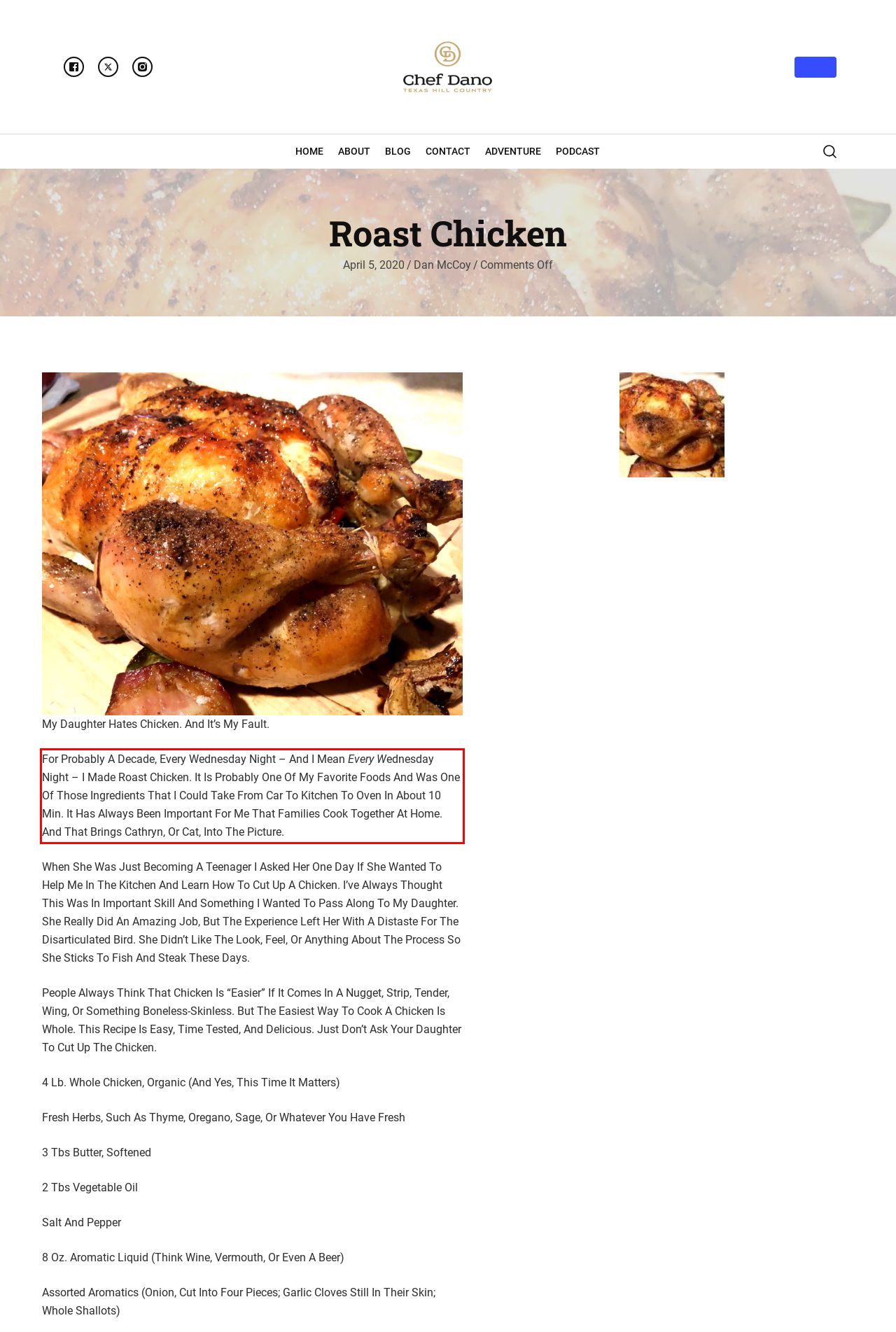You are provided with a screenshot of a webpage that includes a UI element enclosed in a red rectangle. Extract the text content inside this red rectangle.

For Probably A Decade, Every Wednesday Night – And I Mean Every Wednesday Night – I Made Roast Chicken. It Is Probably One Of My Favorite Foods And Was One Of Those Ingredients That I Could Take From Car To Kitchen To Oven In About 10 Min. It Has Always Been Important For Me That Families Cook Together At Home. And That Brings Cathryn, Or Cat, Into The Picture.